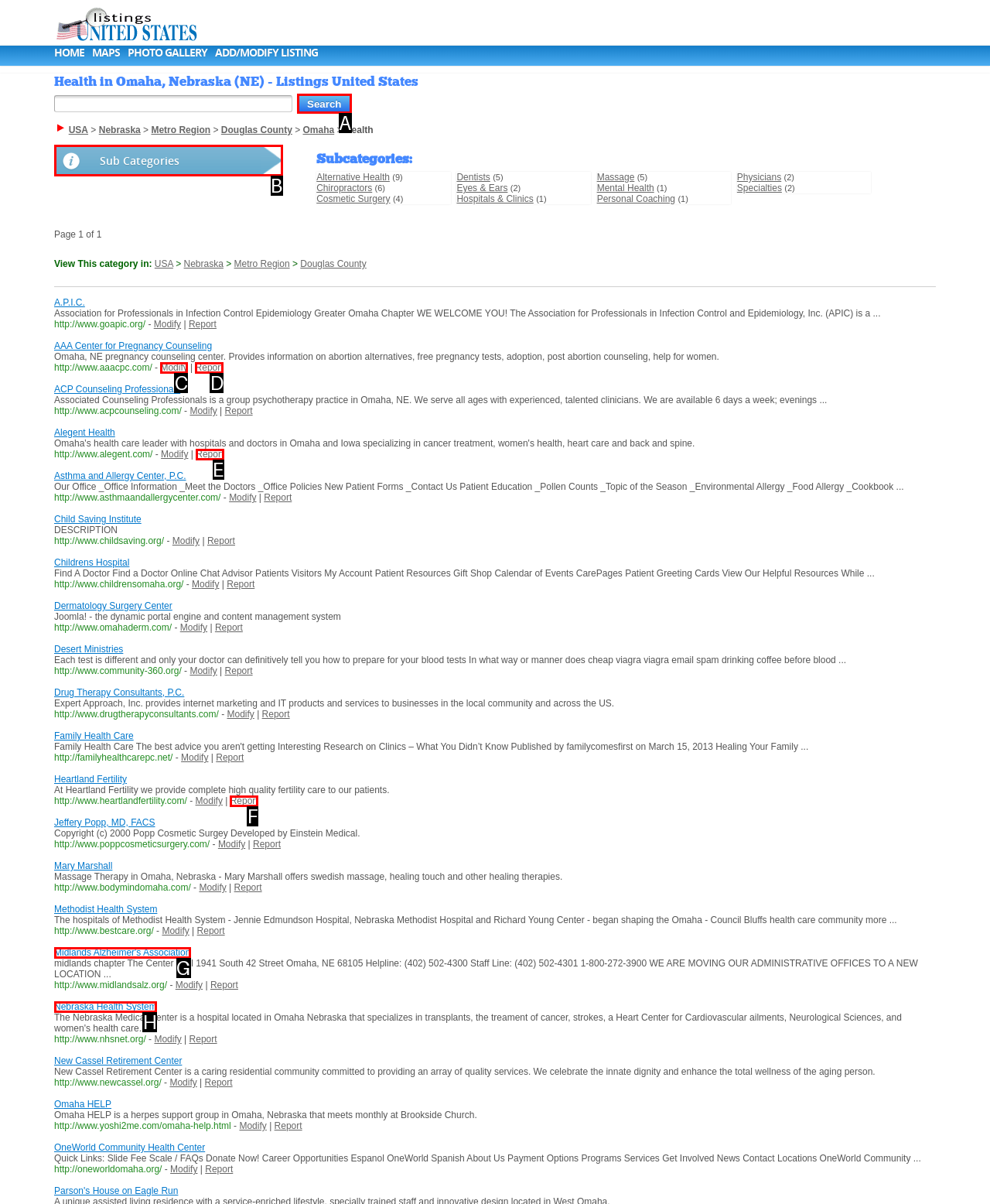Which HTML element should be clicked to complete the task: Search for health listings? Answer with the letter of the corresponding option.

A